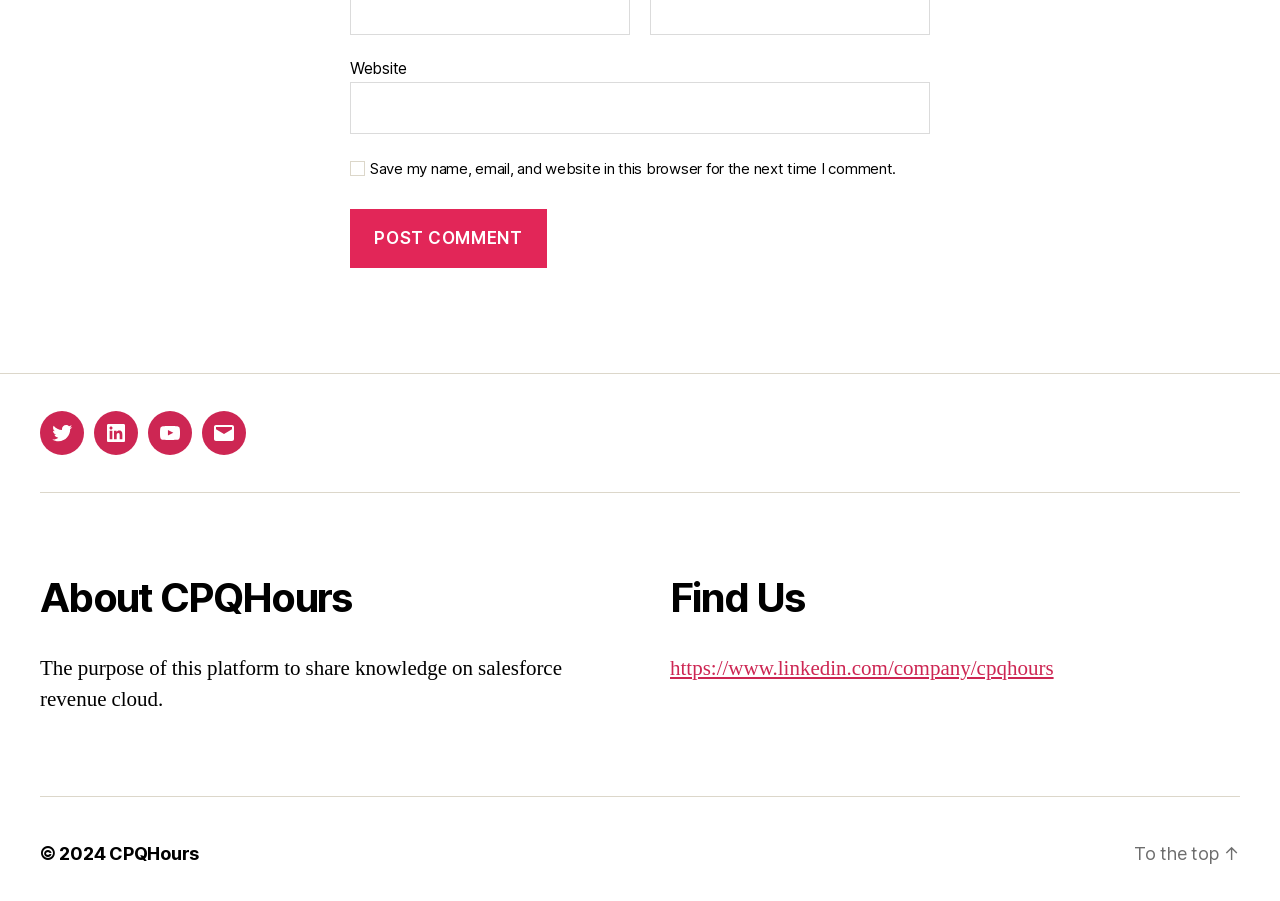Determine the bounding box coordinates of the element's region needed to click to follow the instruction: "Read previous post". Provide these coordinates as four float numbers between 0 and 1, formatted as [left, top, right, bottom].

None